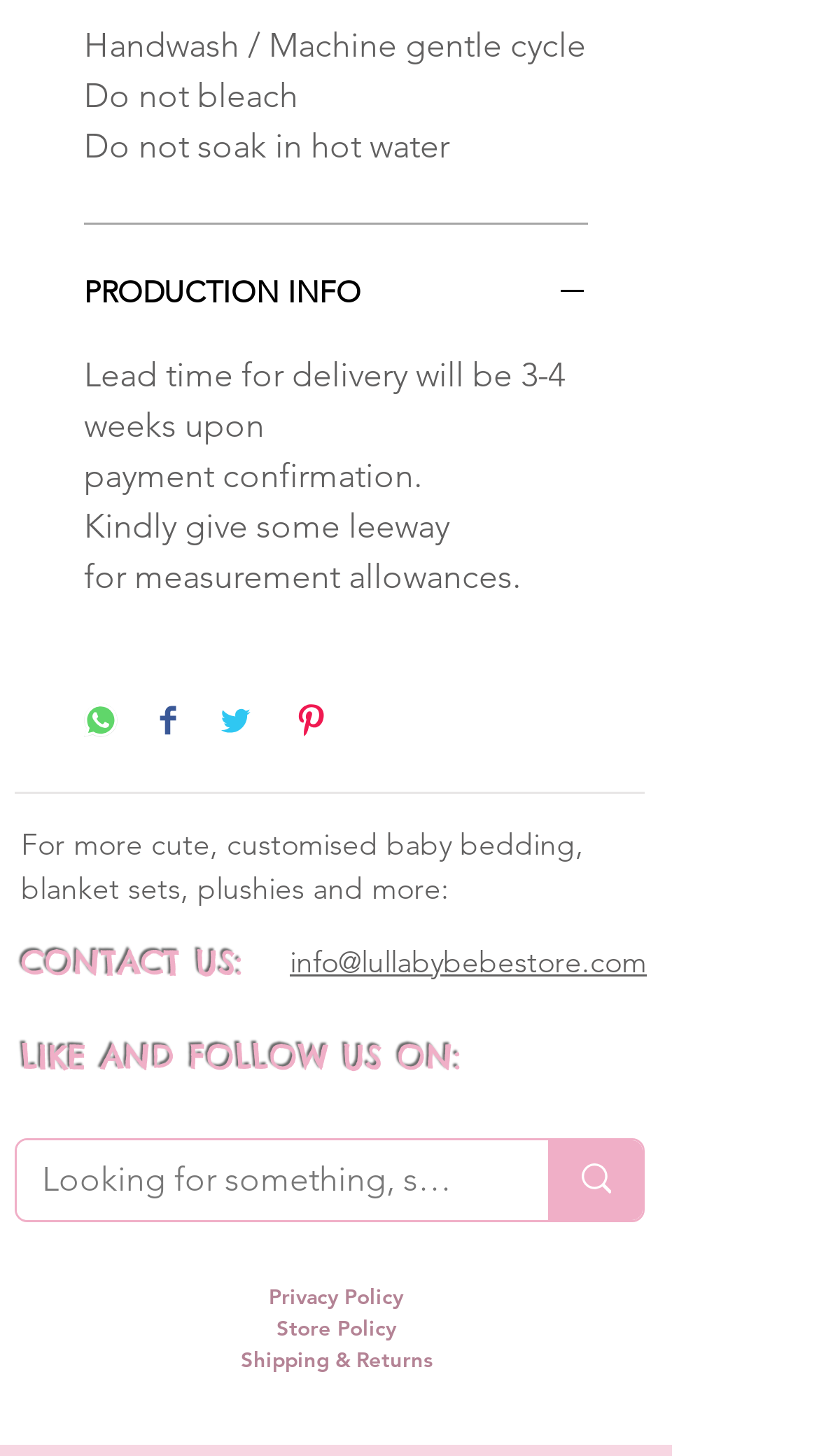Given the element description, predict the bounding box coordinates in the format (top-left x, top-left y, bottom-right x, bottom-right y), using floating point numbers between 0 and 1: info@lullabybebestore.com

[0.354, 0.647, 0.79, 0.673]